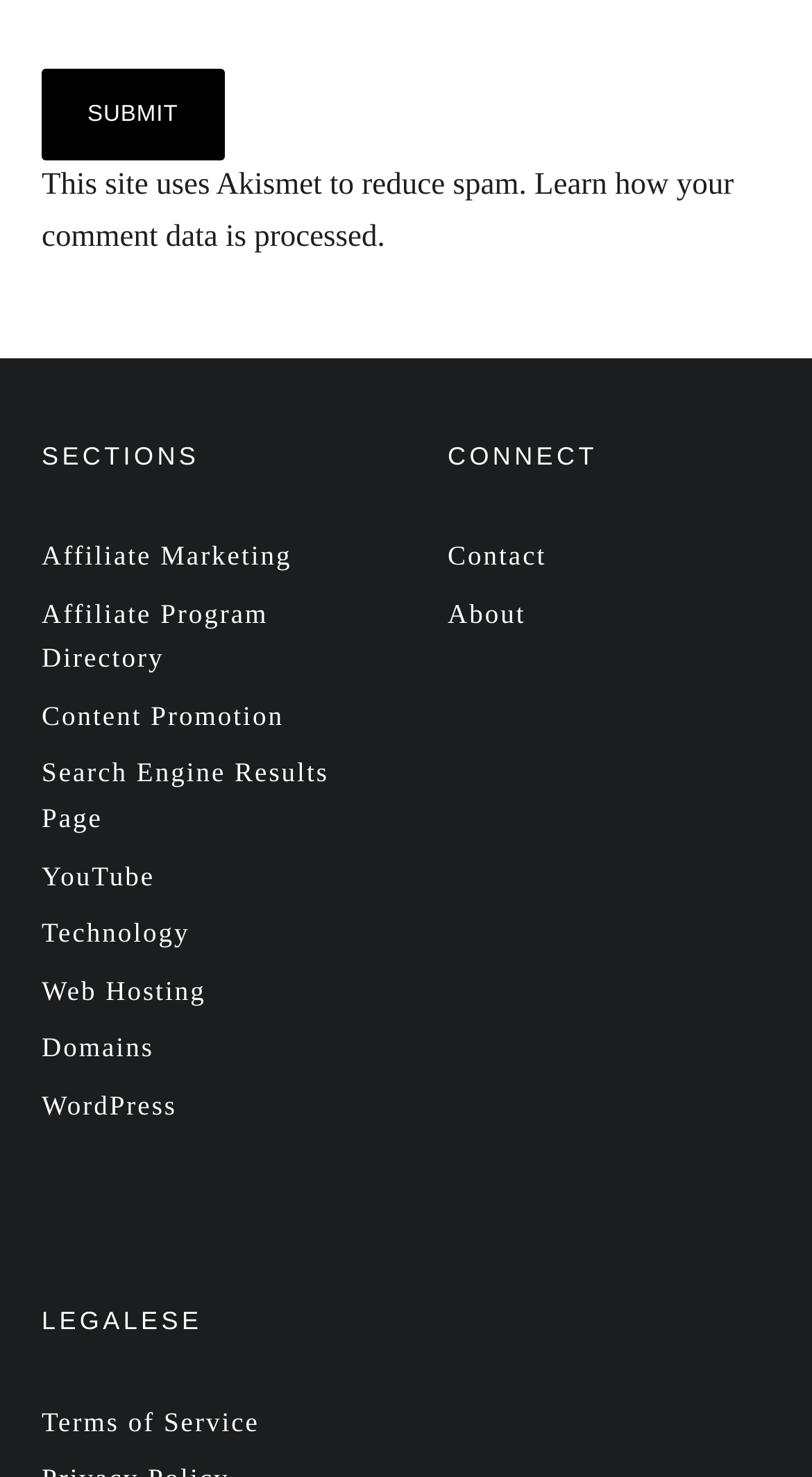Use a single word or phrase to answer the question: How many sections are there?

9